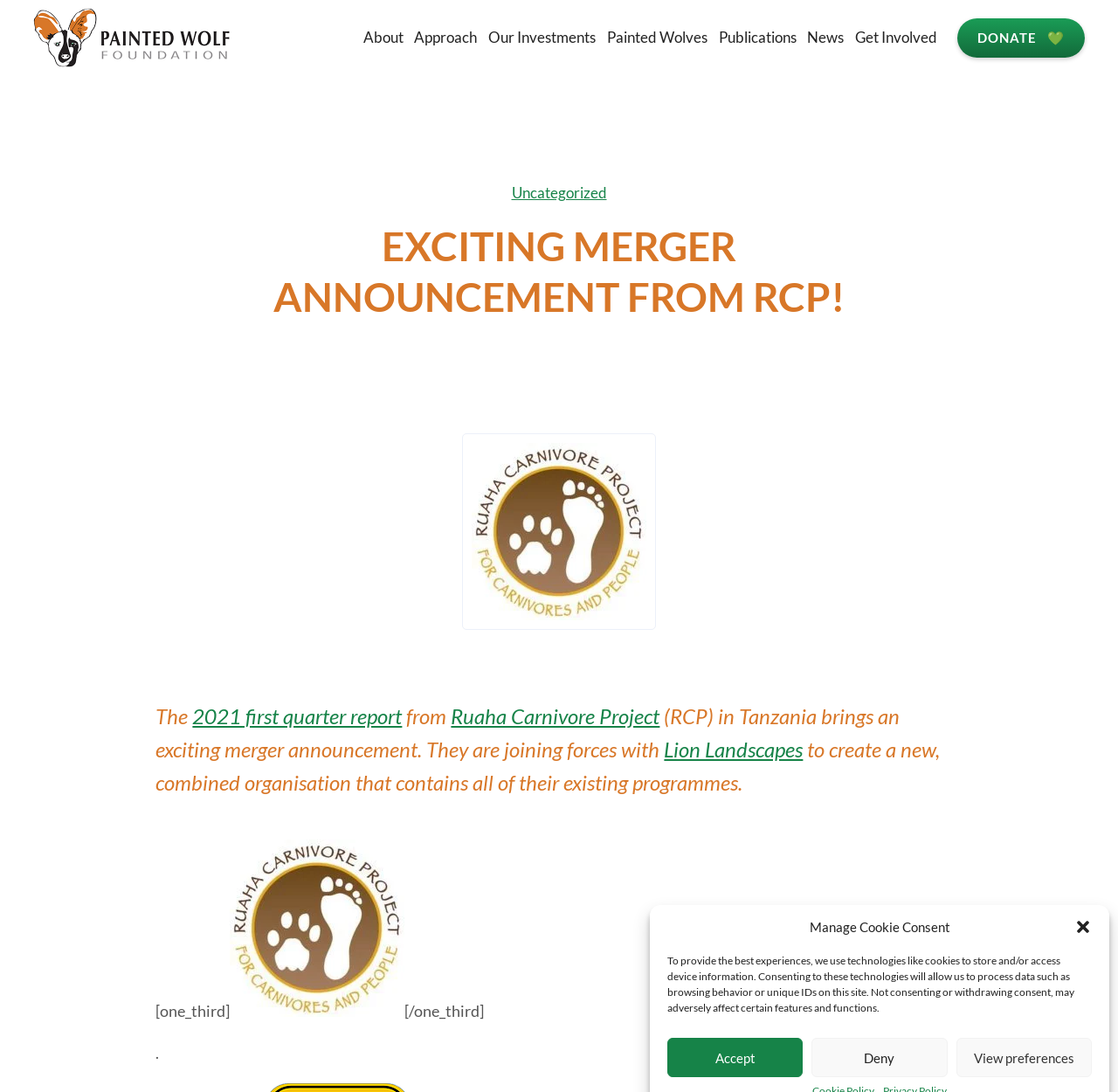Please identify the bounding box coordinates of where to click in order to follow the instruction: "Read the 'About' page".

[0.322, 0.0, 0.363, 0.068]